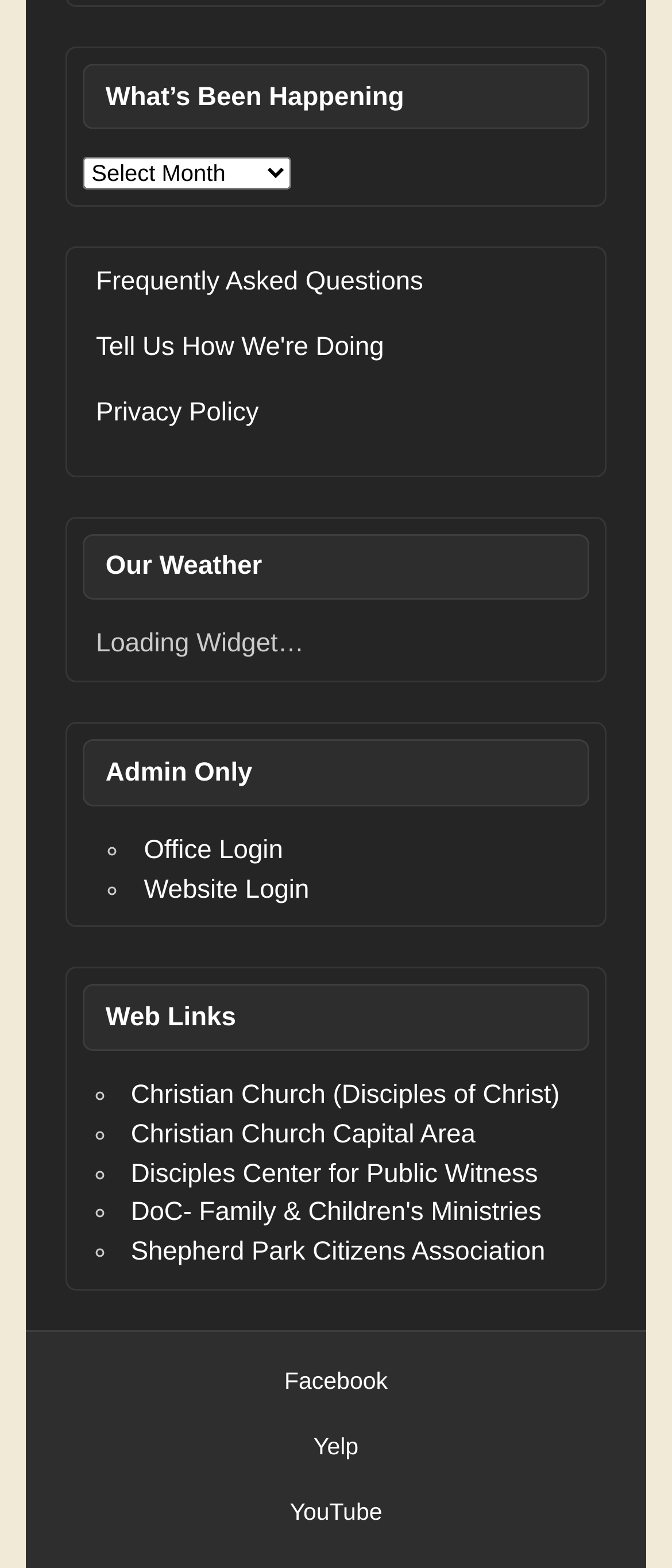What is the third link in the 'Admin Only' section?
Refer to the image and answer the question using a single word or phrase.

Website Login